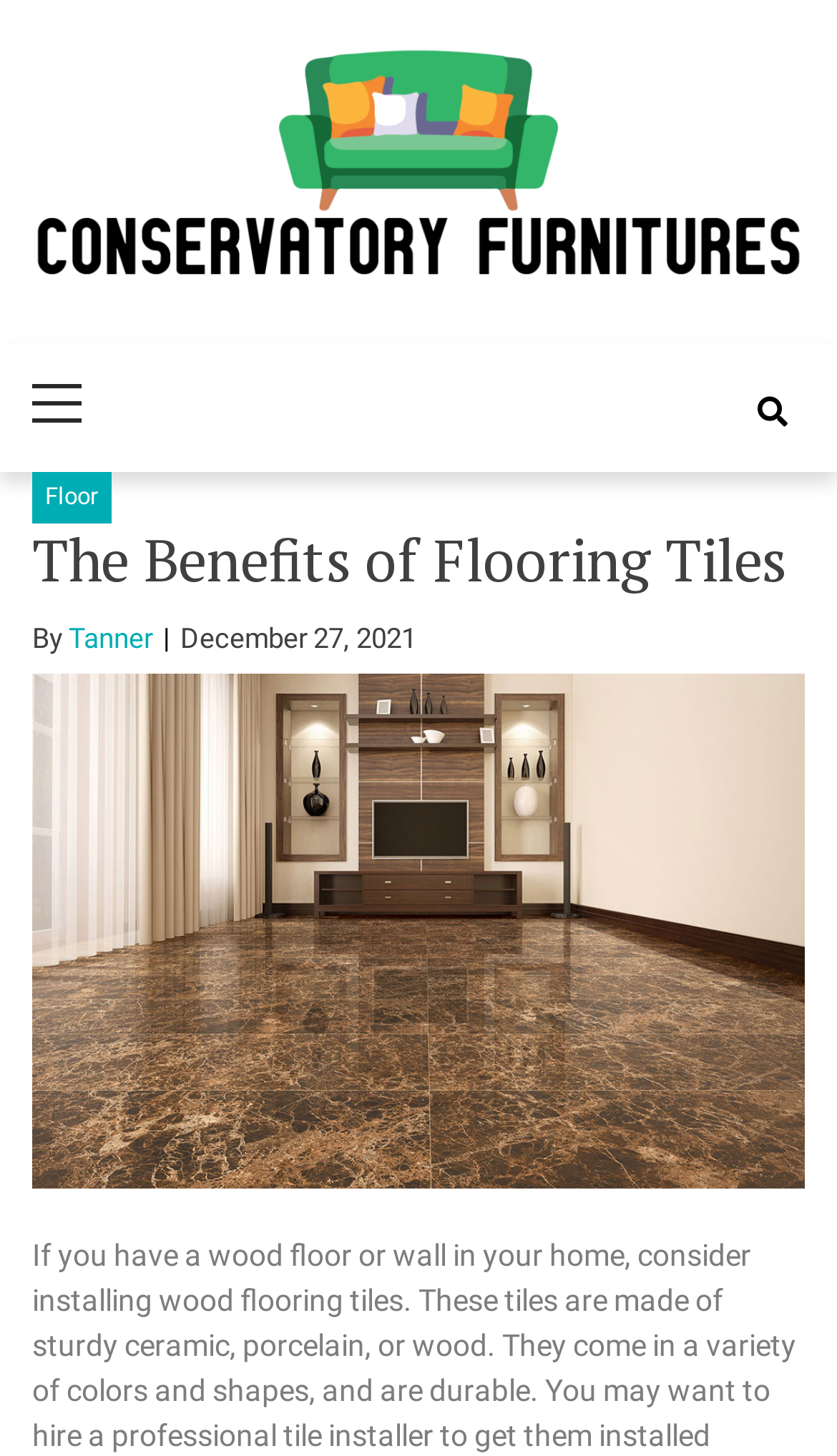Extract the bounding box coordinates for the described element: "Tanner". The coordinates should be represented as four float numbers between 0 and 1: [left, top, right, bottom].

[0.082, 0.427, 0.182, 0.45]